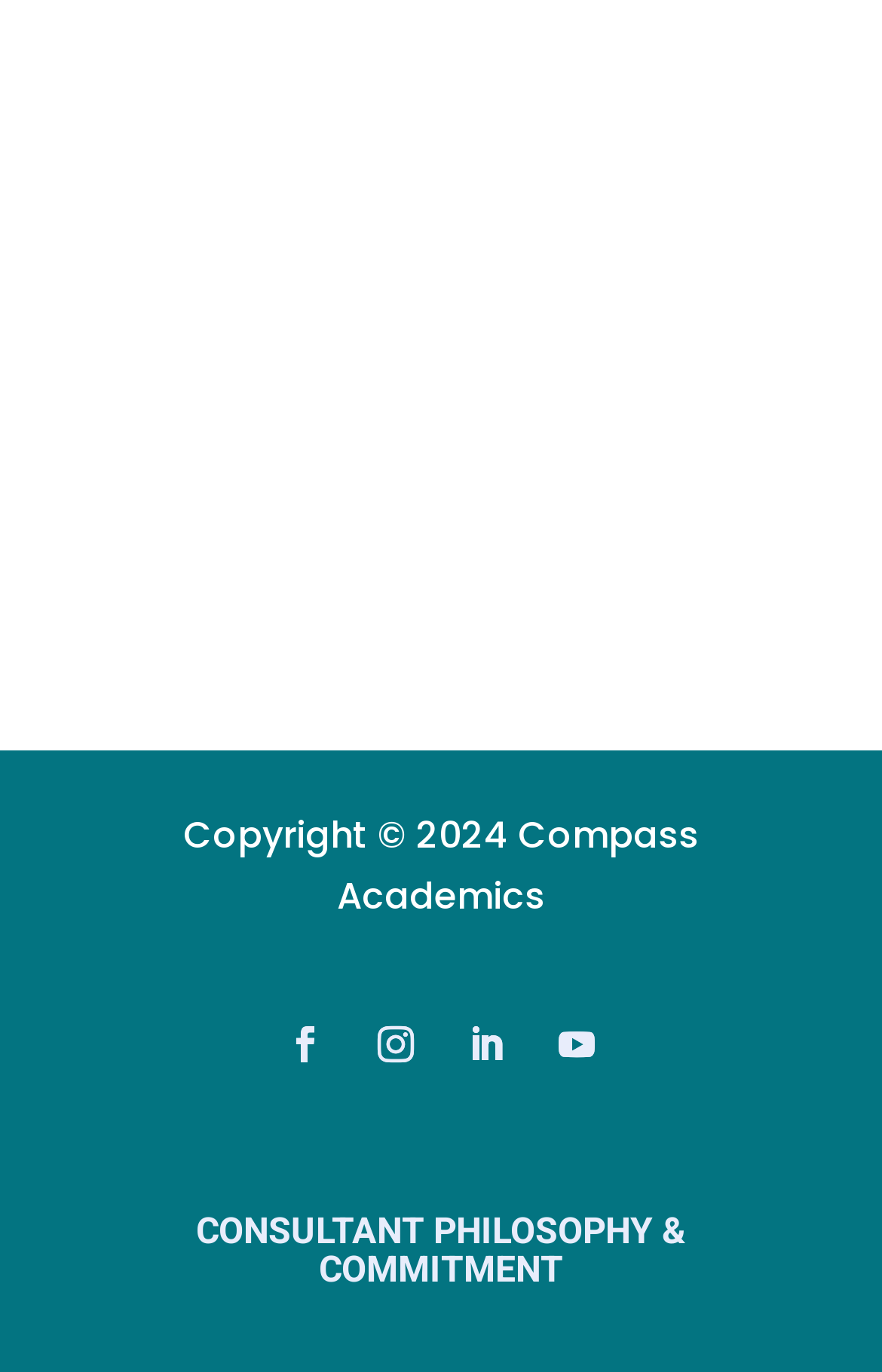Find the bounding box coordinates corresponding to the UI element with the description: "SCHEDULE TODAY". The coordinates should be formatted as [left, top, right, bottom], with values as floats between 0 and 1.

[0.203, 0.277, 0.797, 0.366]